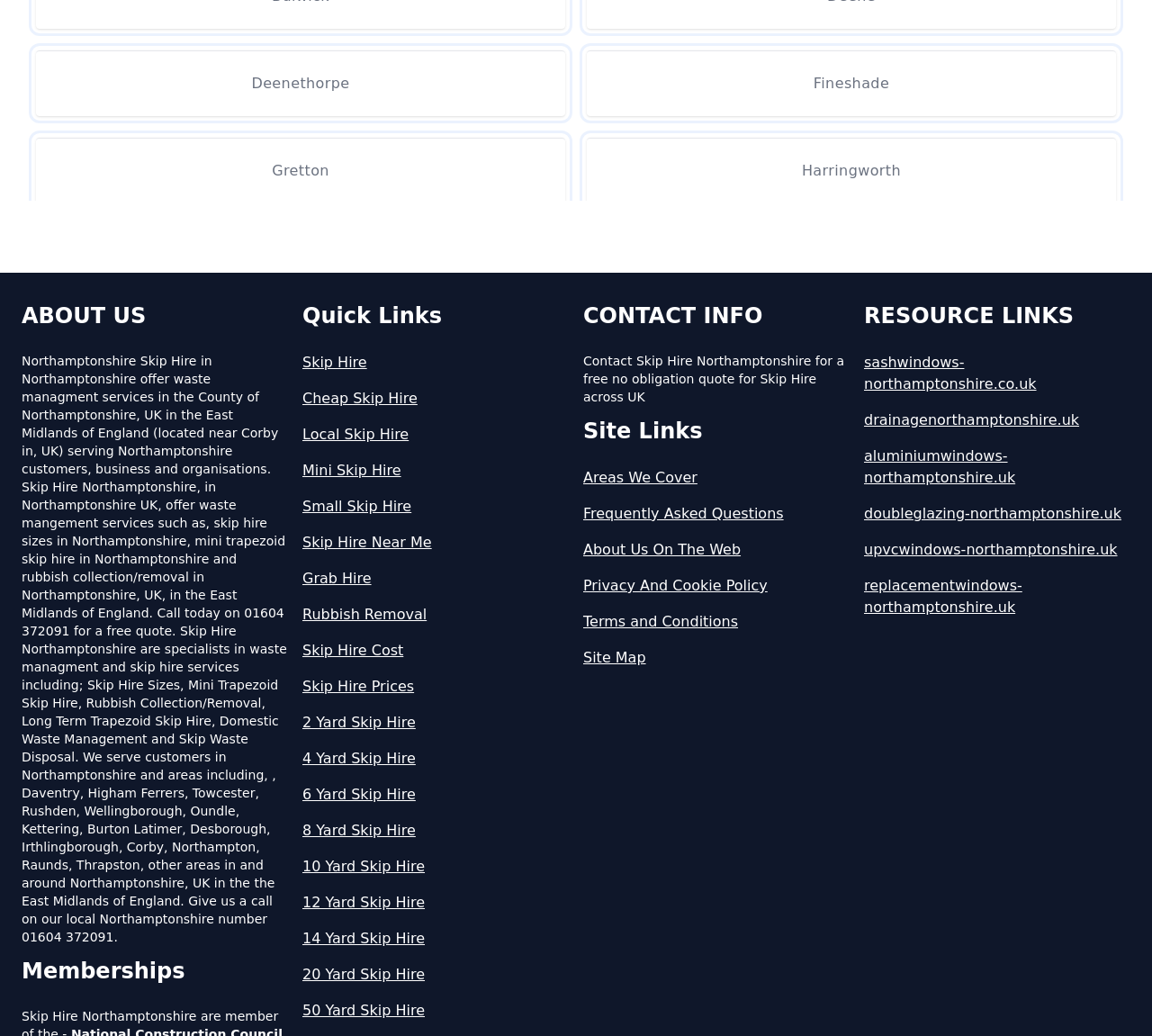Identify the bounding box for the UI element described as: "Grab Hire". Ensure the coordinates are four float numbers between 0 and 1, formatted as [left, top, right, bottom].

[0.262, 0.548, 0.494, 0.569]